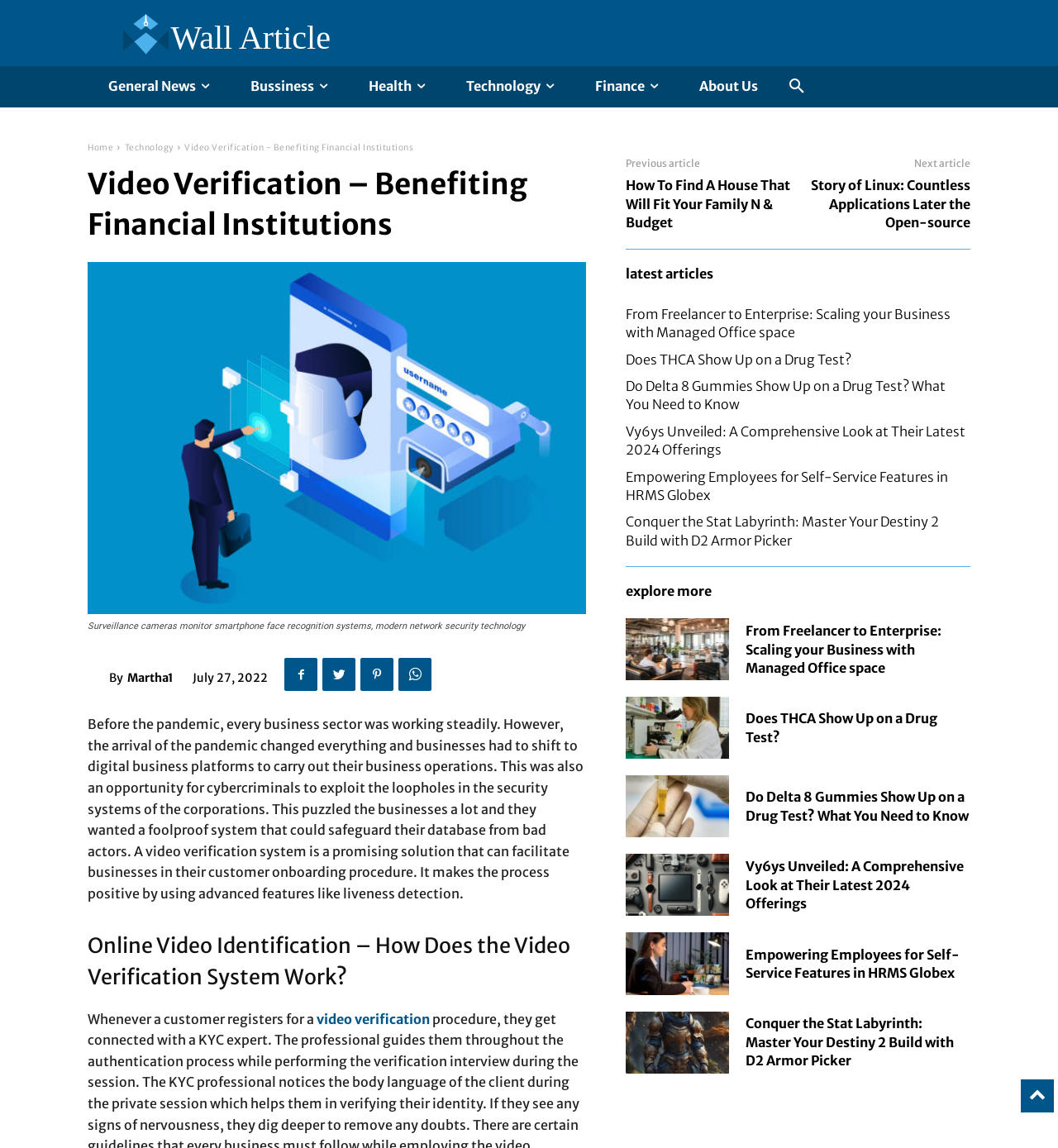Please analyze the image and provide a thorough answer to the question:
What is the topic of the article?

The topic of the article can be determined by reading the heading 'Video Verification – Benefiting Financial Institutions' which is located at the top of the webpage, with a bounding box coordinate of [0.083, 0.143, 0.554, 0.214].